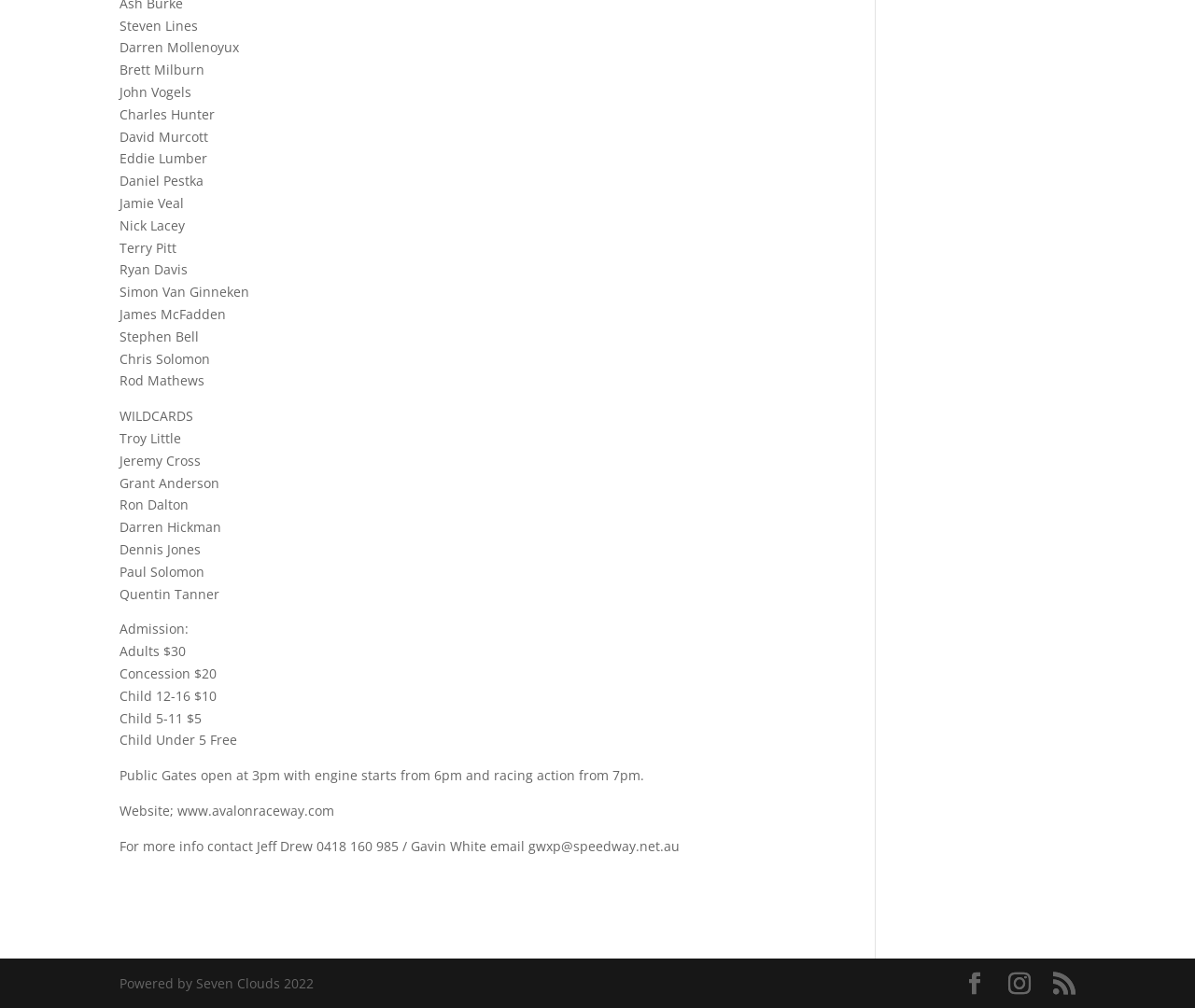Identify the bounding box for the UI element described as: "Instagram". The coordinates should be four float numbers between 0 and 1, i.e., [left, top, right, bottom].

[0.844, 0.964, 0.862, 0.987]